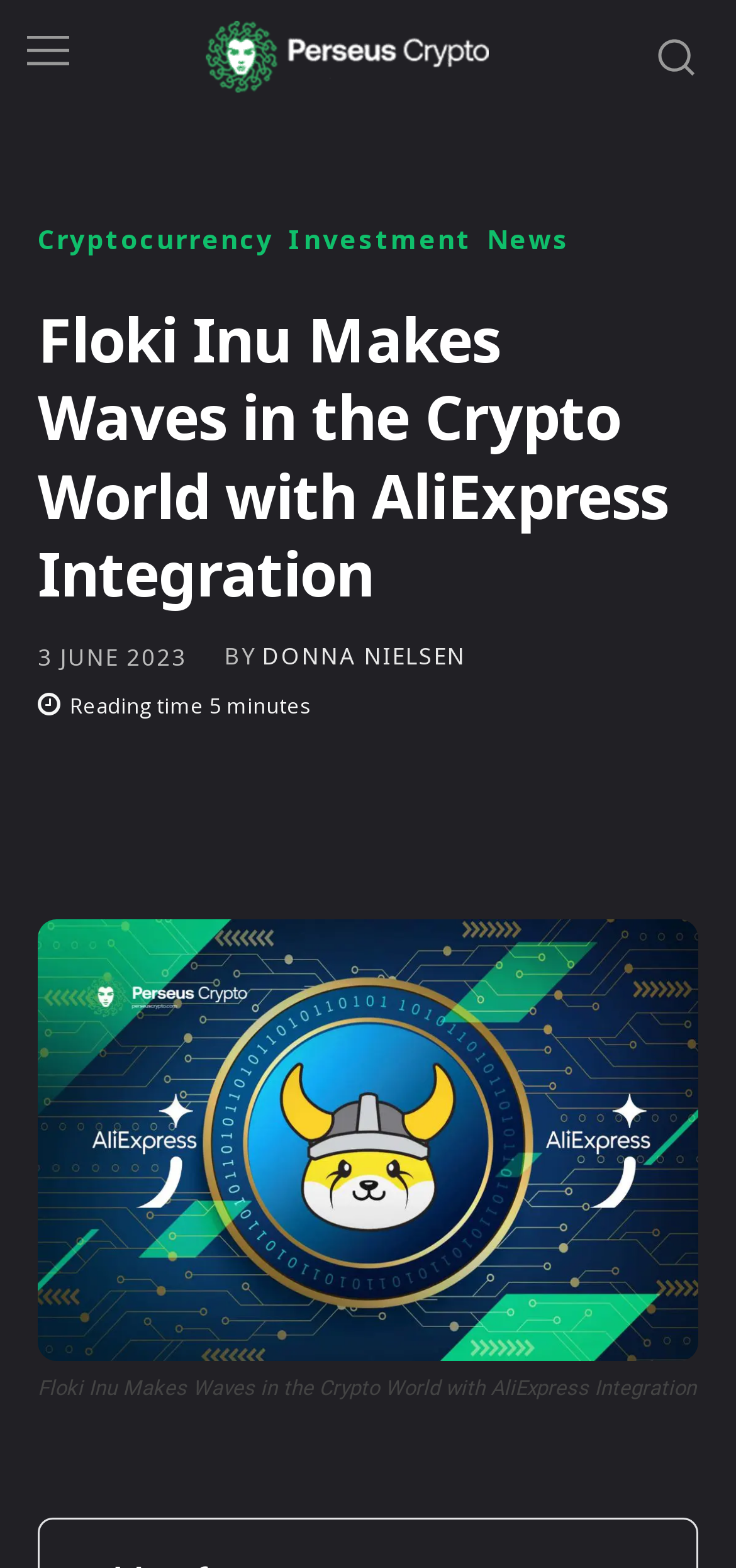Please use the details from the image to answer the following question comprehensively:
What is the position of the Perseus Crypto News link?

I found the position of the Perseus Crypto News link by looking at its bounding box coordinates. The link element has a y1 coordinate of 0.013, which indicates that it is located at the top of the webpage. Its x1 coordinate of 0.279 indicates that it is located on the left side of the webpage.